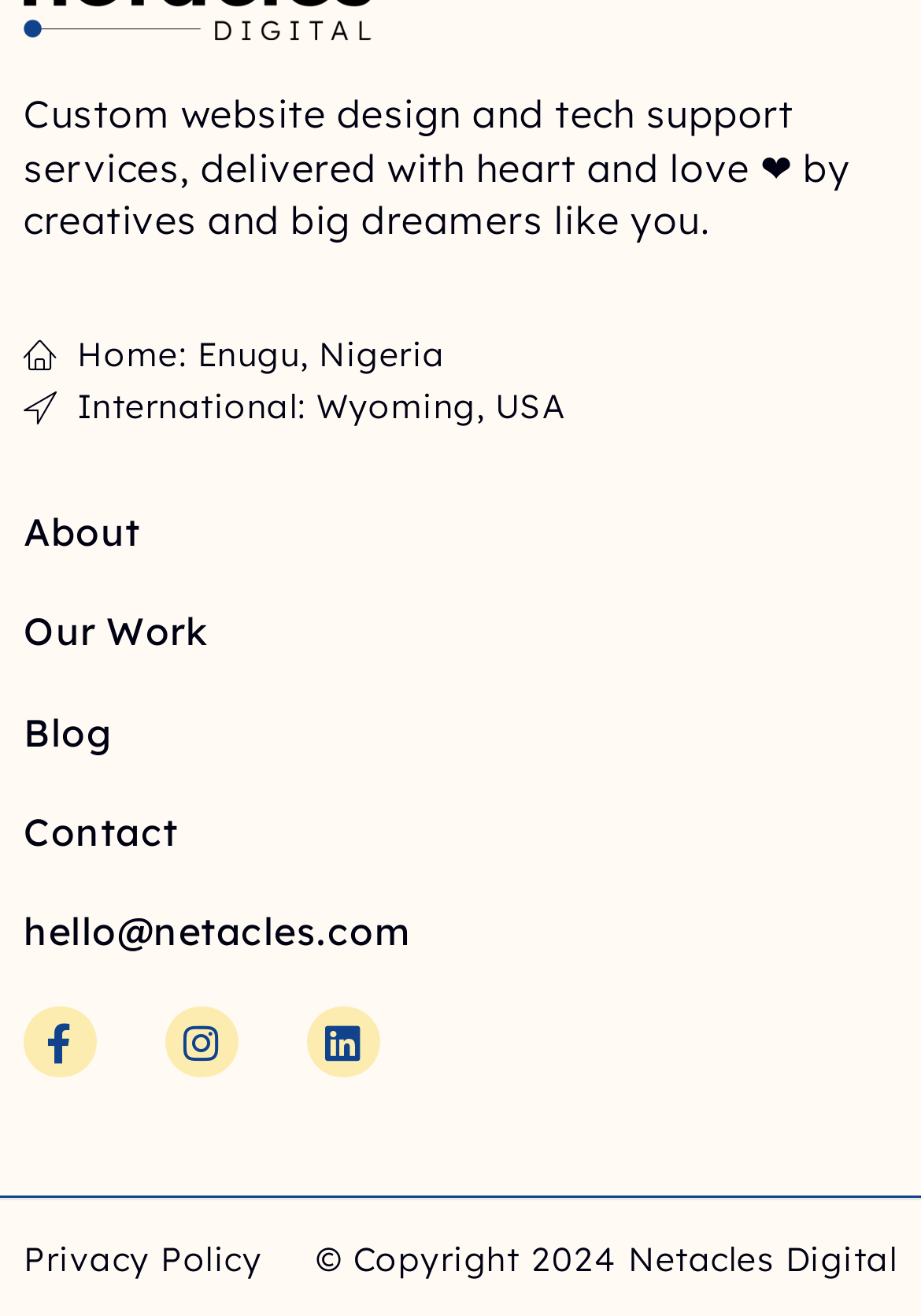What is the year of copyright mentioned on the webpage?
Using the image as a reference, answer with just one word or a short phrase.

2024